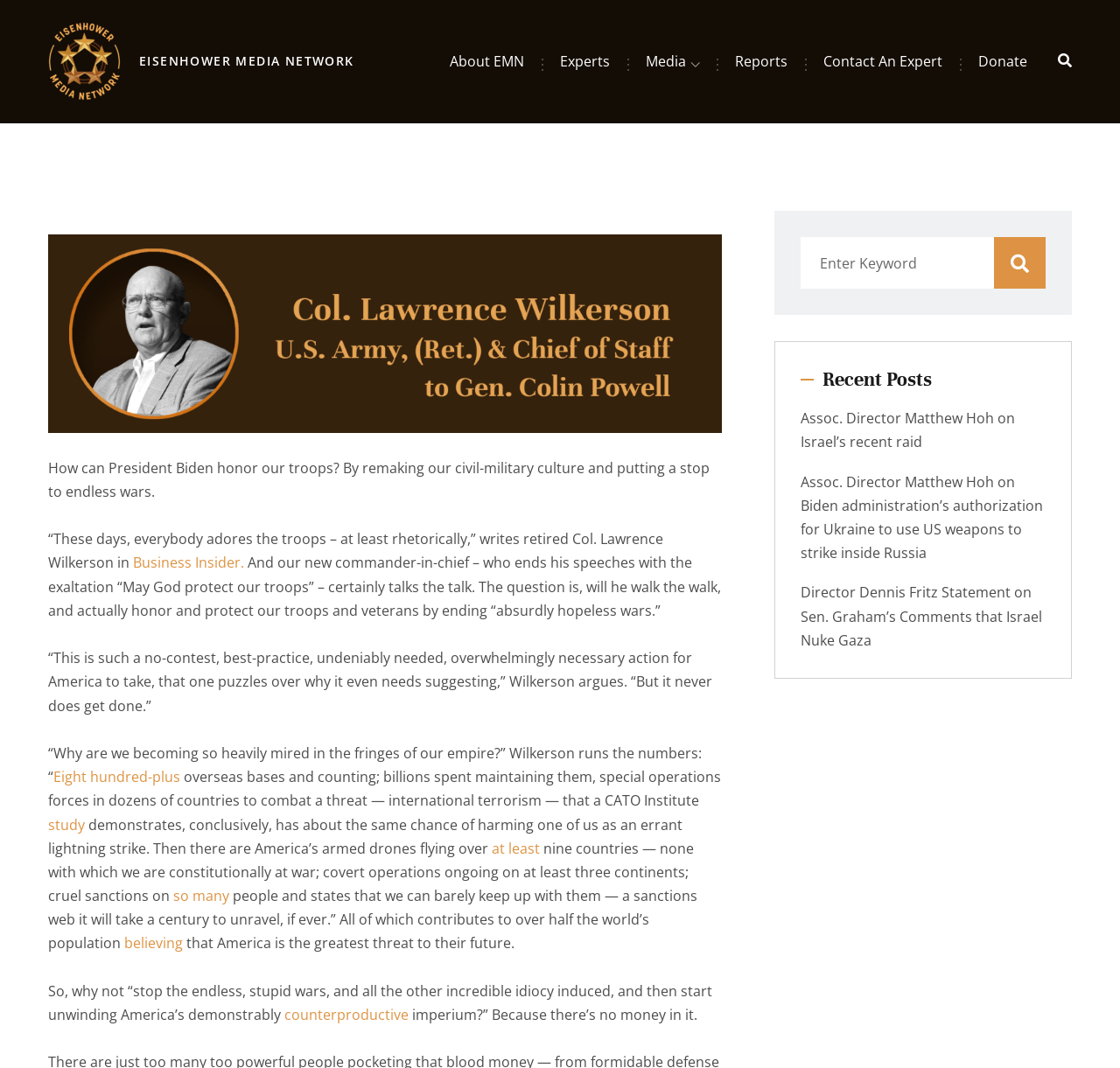Identify the bounding box of the HTML element described here: "at least". Provide the coordinates as four float numbers between 0 and 1: [left, top, right, bottom].

[0.436, 0.785, 0.482, 0.803]